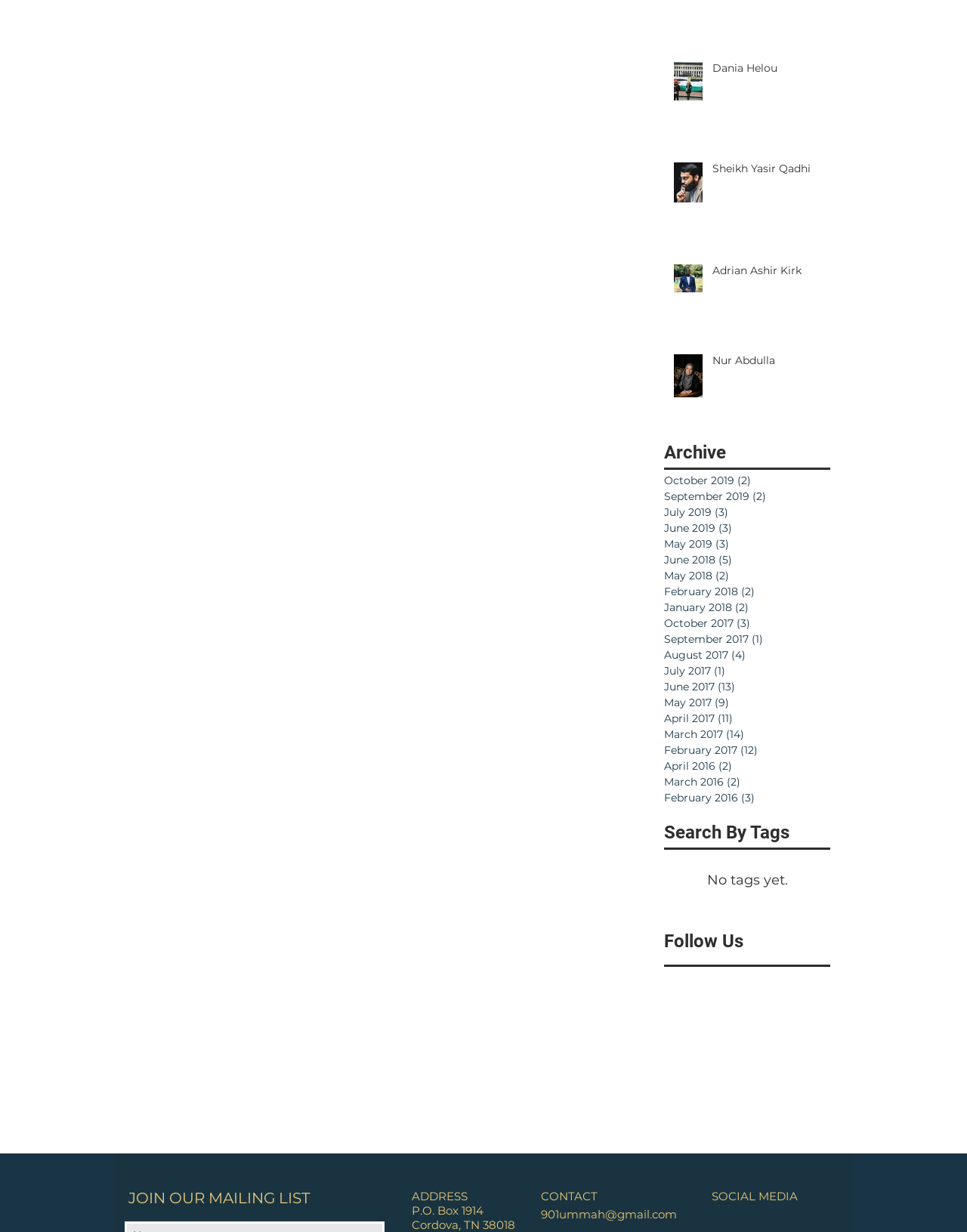How many social media icons are there in the 'Social Bar' section?
From the screenshot, provide a brief answer in one word or phrase.

5